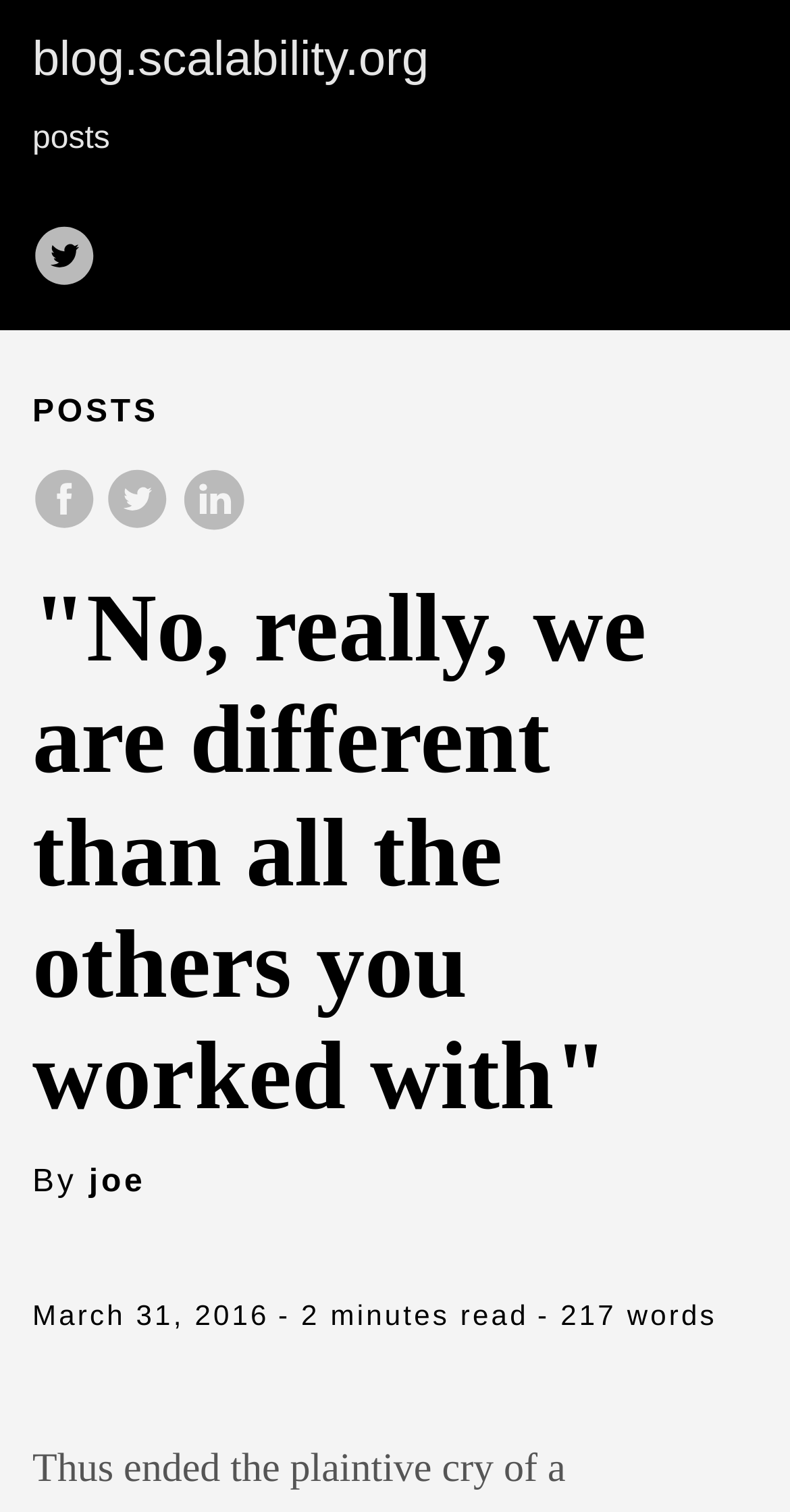Please provide a short answer using a single word or phrase for the question:
How many words are in this post?

217 words